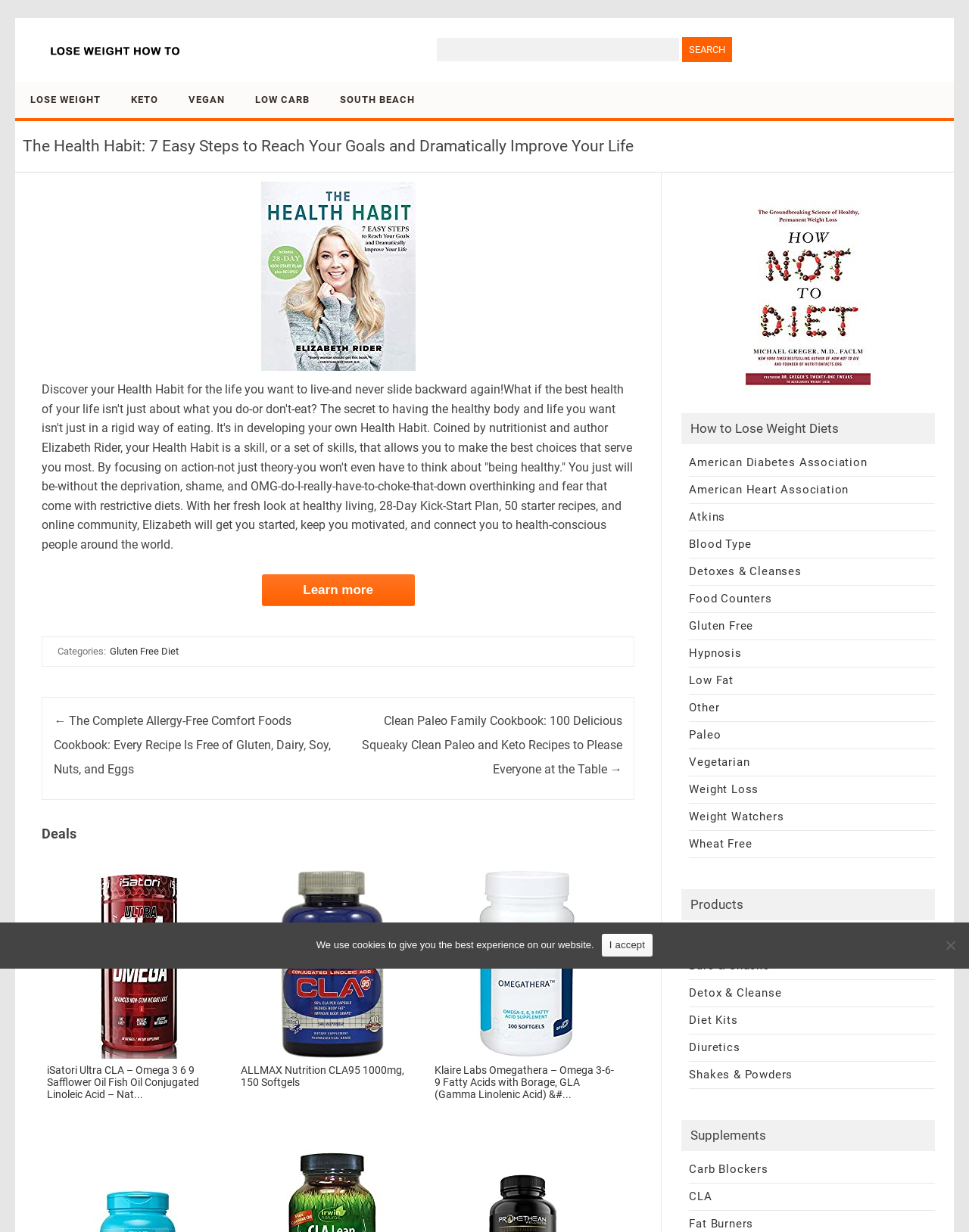What type of products are mentioned on this webpage?
Please utilize the information in the image to give a detailed response to the question.

The webpage mentions various products, including supplements, such as CLA, and diet kits, which are listed in the 'Products' section. These products are likely related to weight loss and healthy living, which is the main topic of the webpage.